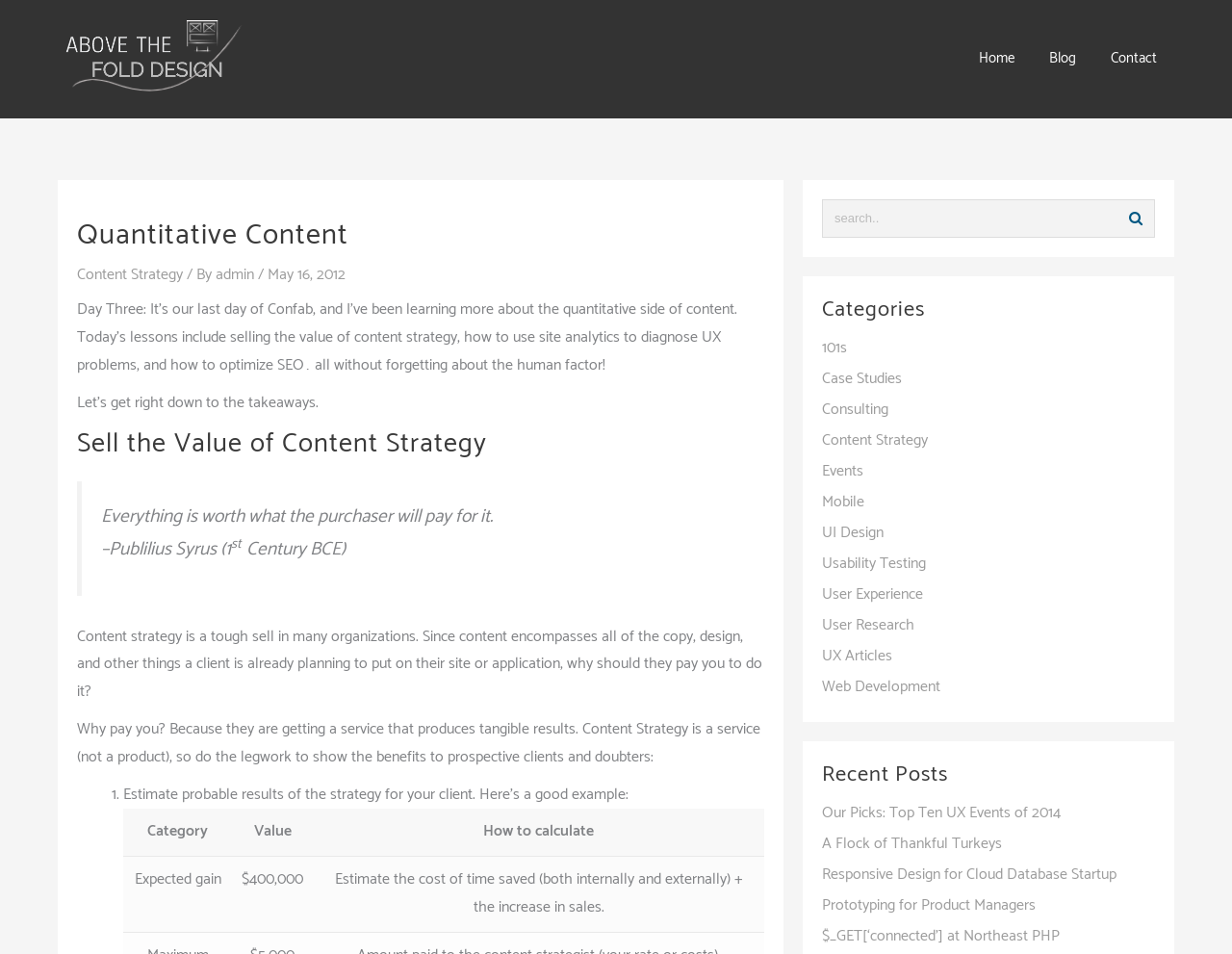What is the author's profession?
Please give a detailed answer to the question using the information shown in the image.

The author is likely a content strategist or someone involved in the field of content strategy, as they are discussing the importance of content strategy and providing tips on how to sell its value to clients.